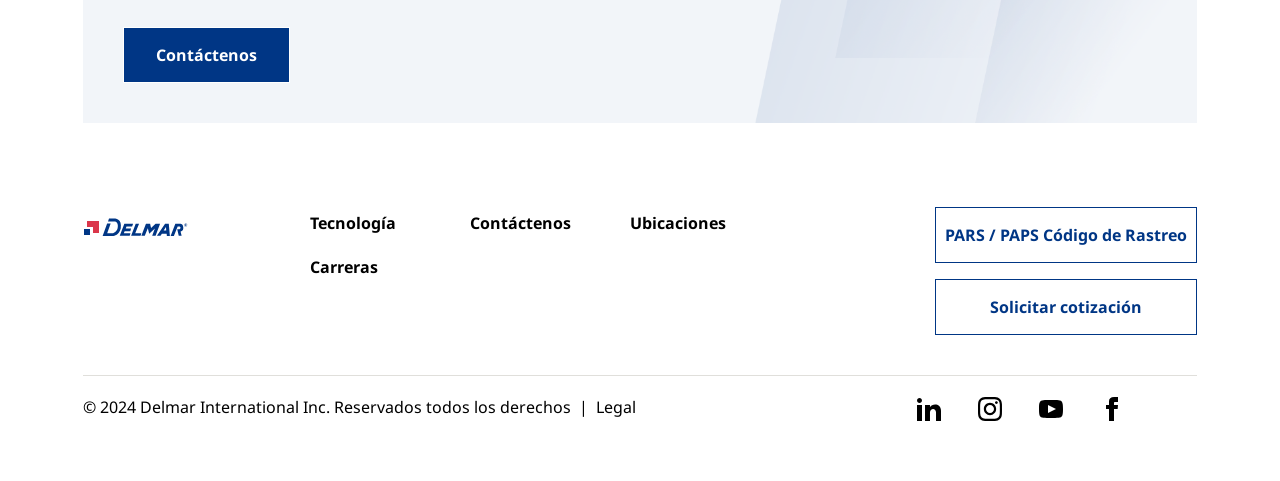Give a one-word or phrase response to the following question: How many social media links are there?

4